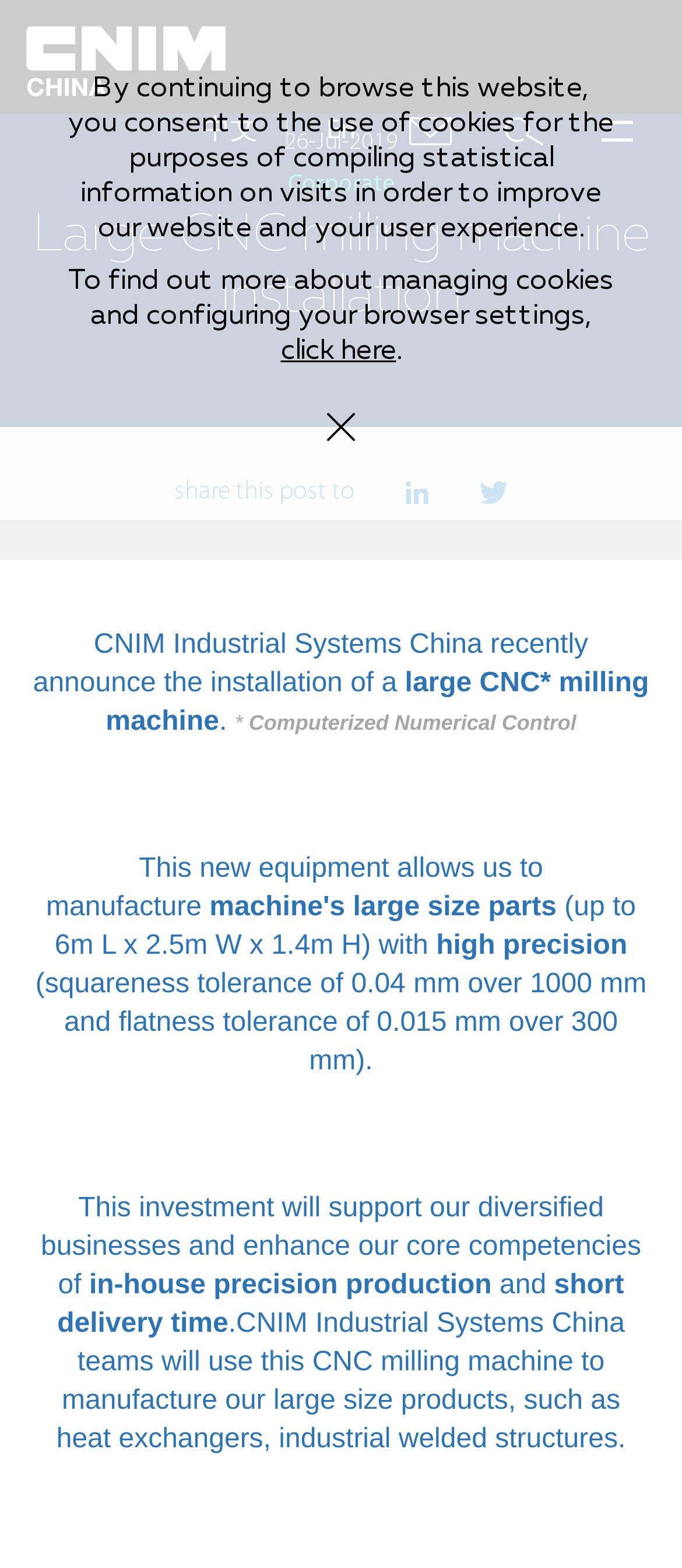What is the language of the webpage?
Refer to the screenshot and respond with a concise word or phrase.

English